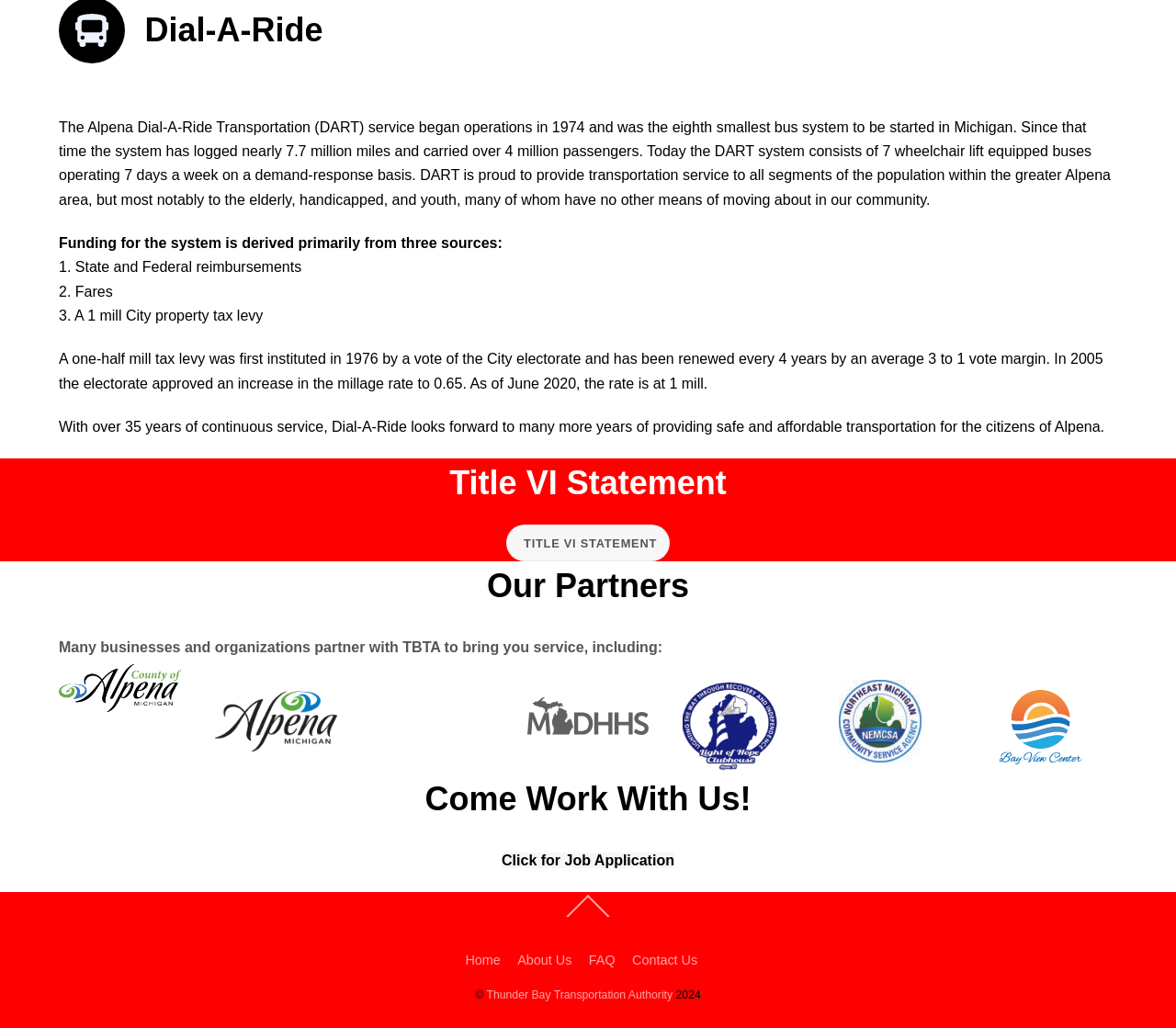Please specify the bounding box coordinates of the area that should be clicked to accomplish the following instruction: "Add to my cart". The coordinates should consist of four float numbers between 0 and 1, i.e., [left, top, right, bottom].

None